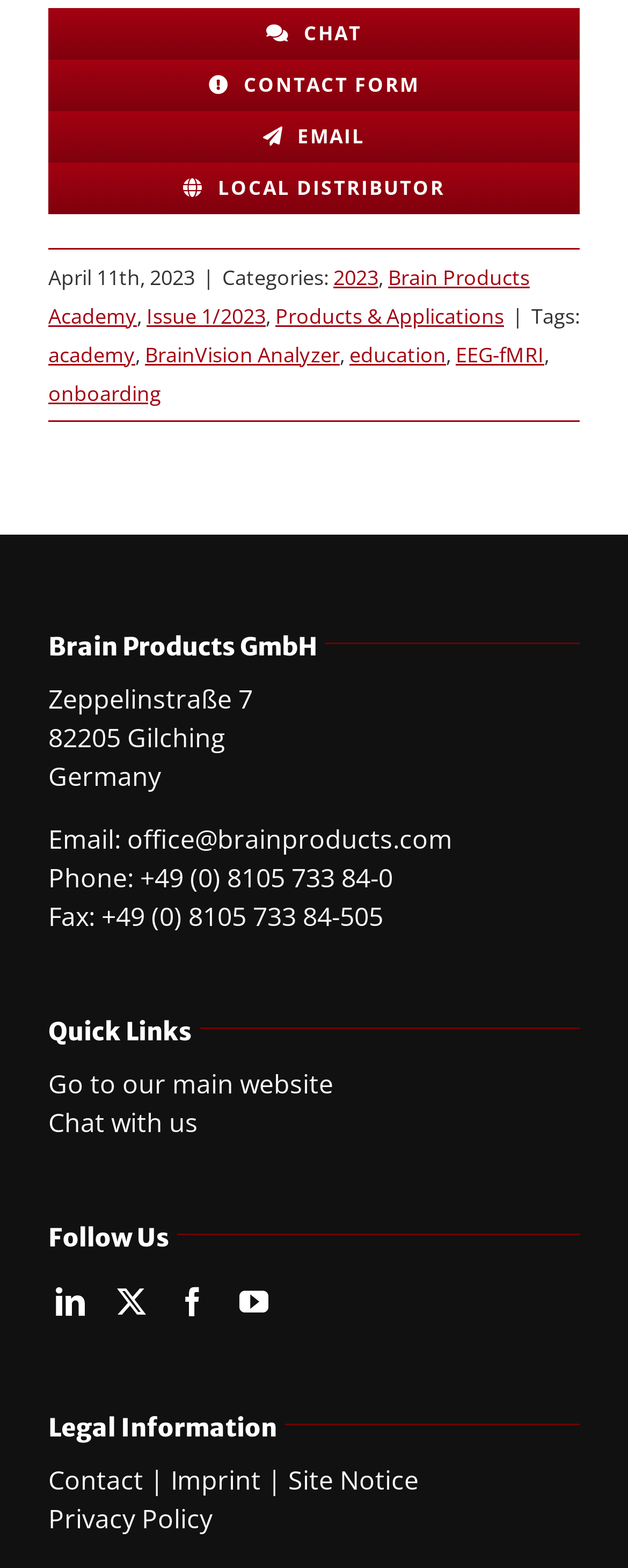Determine the bounding box coordinates of the element that should be clicked to execute the following command: "Go to our main website".

[0.077, 0.679, 0.923, 0.703]